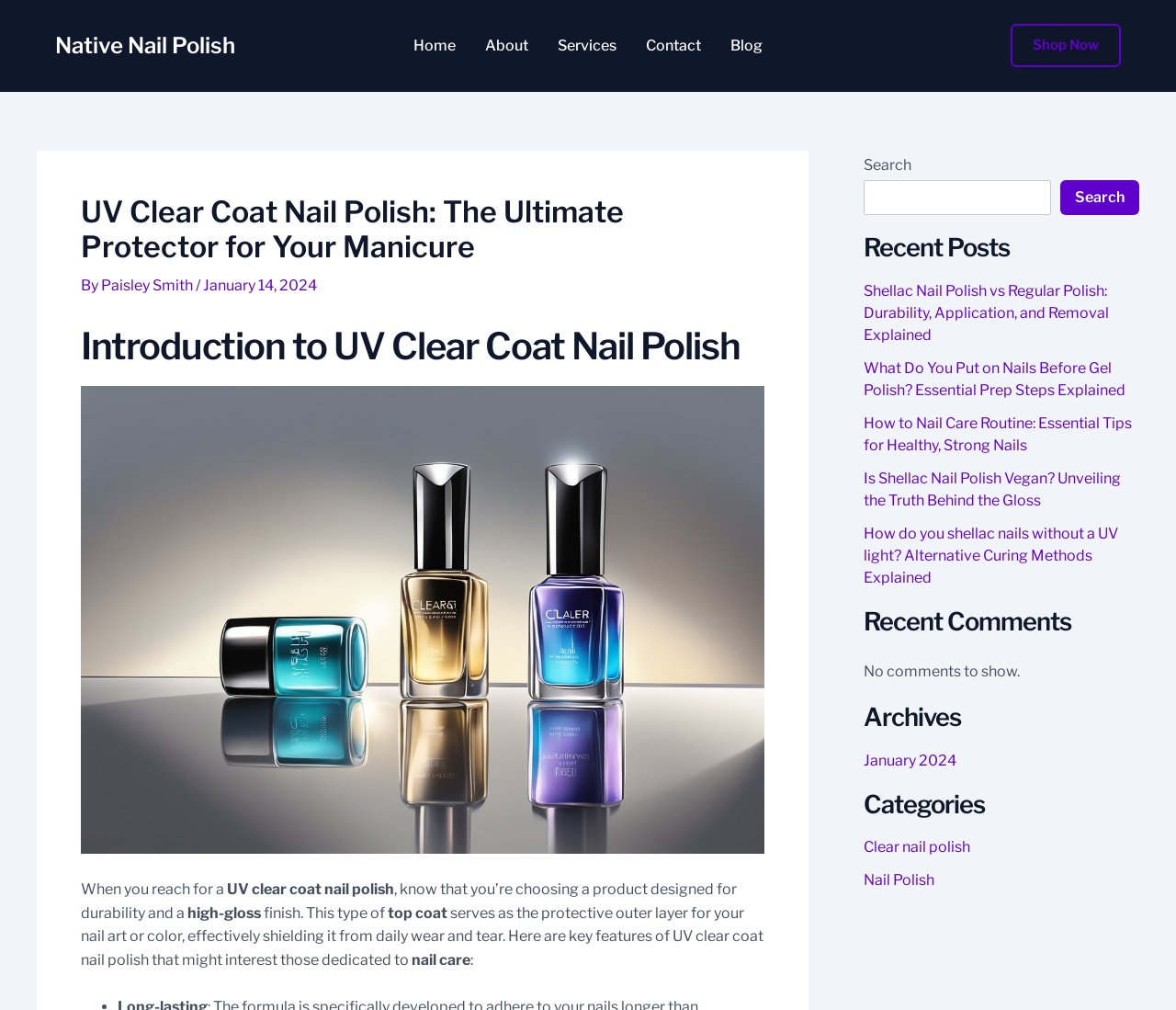Locate the bounding box coordinates of the element that should be clicked to execute the following instruction: "Click on the 'Contact' link".

None